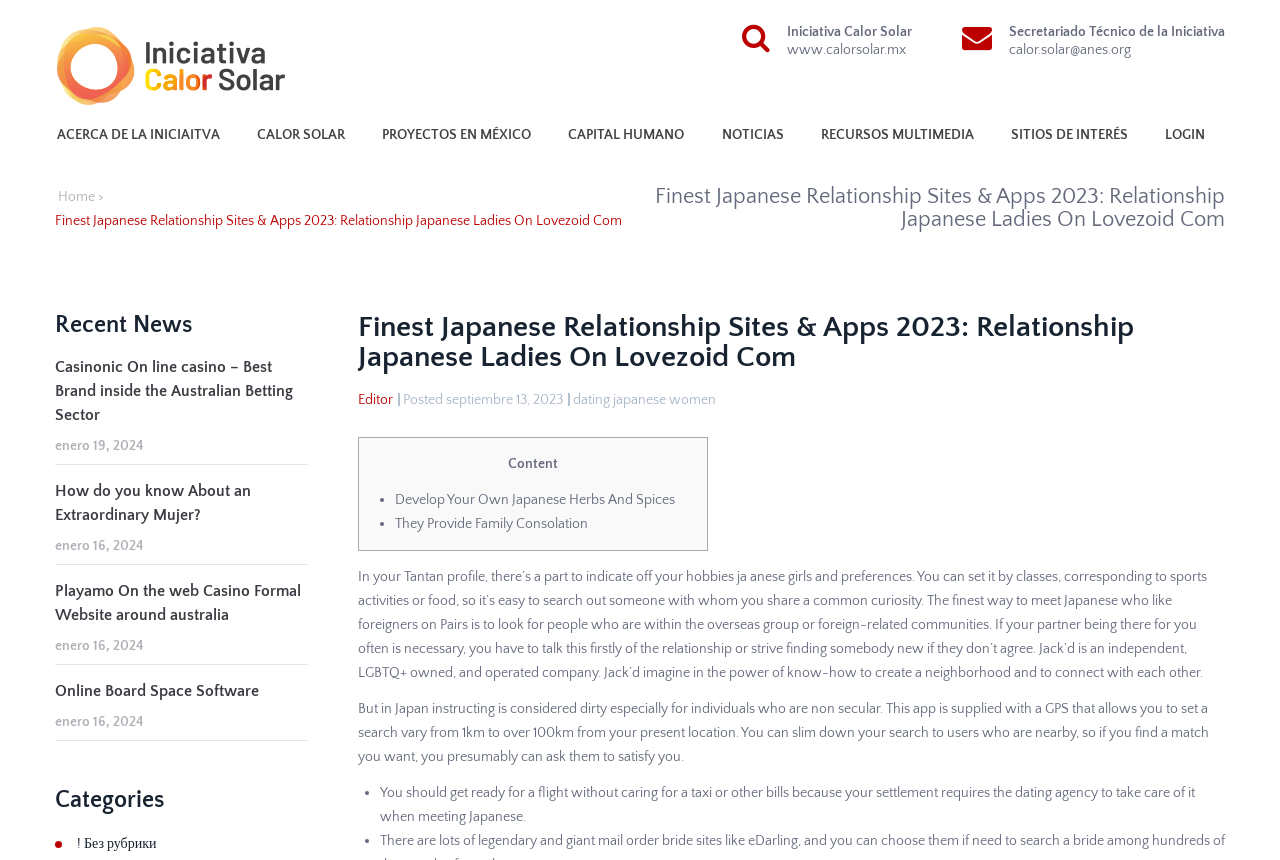Predict the bounding box coordinates of the area that should be clicked to accomplish the following instruction: "Visit the About page". The bounding box coordinates should consist of four float numbers between 0 and 1, i.e., [left, top, right, bottom].

None